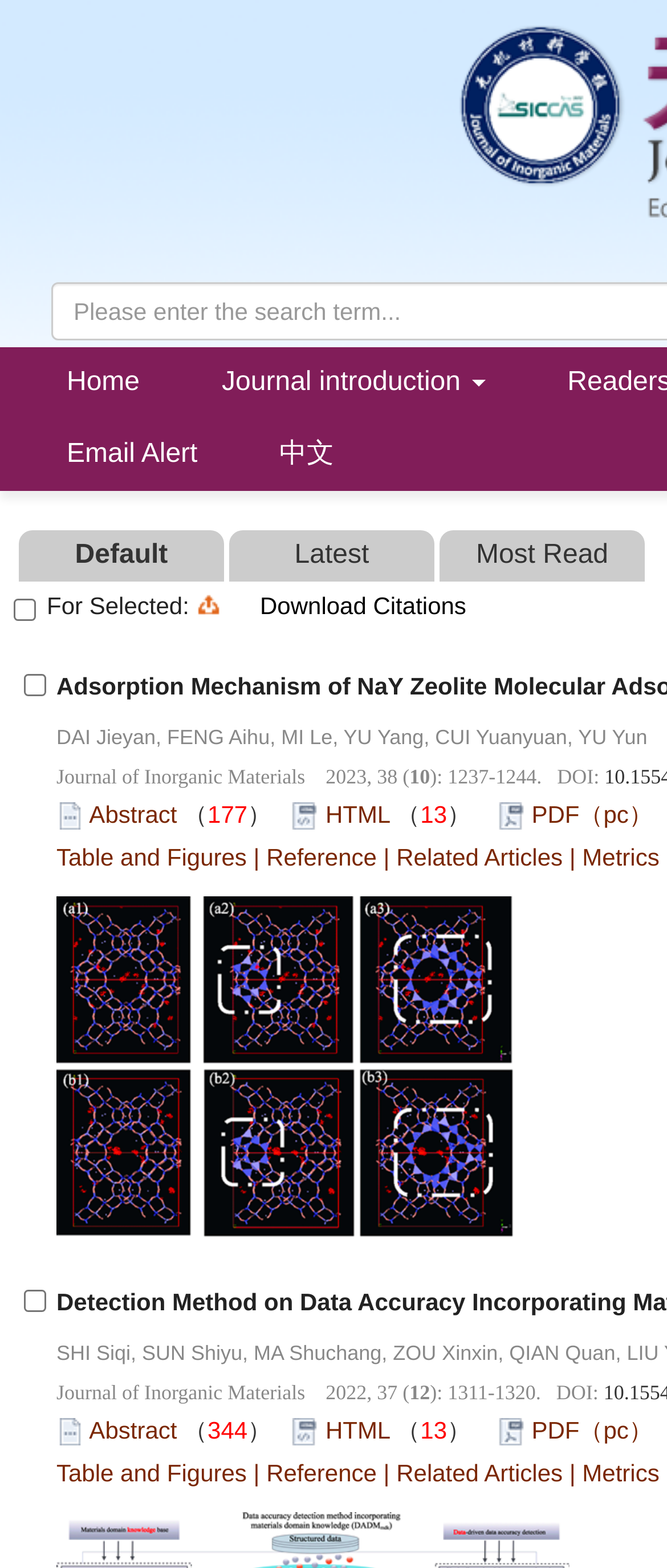Specify the bounding box coordinates of the element's area that should be clicked to execute the given instruction: "View the abstract". The coordinates should be four float numbers between 0 and 1, i.e., [left, top, right, bottom].

[0.134, 0.511, 0.265, 0.528]